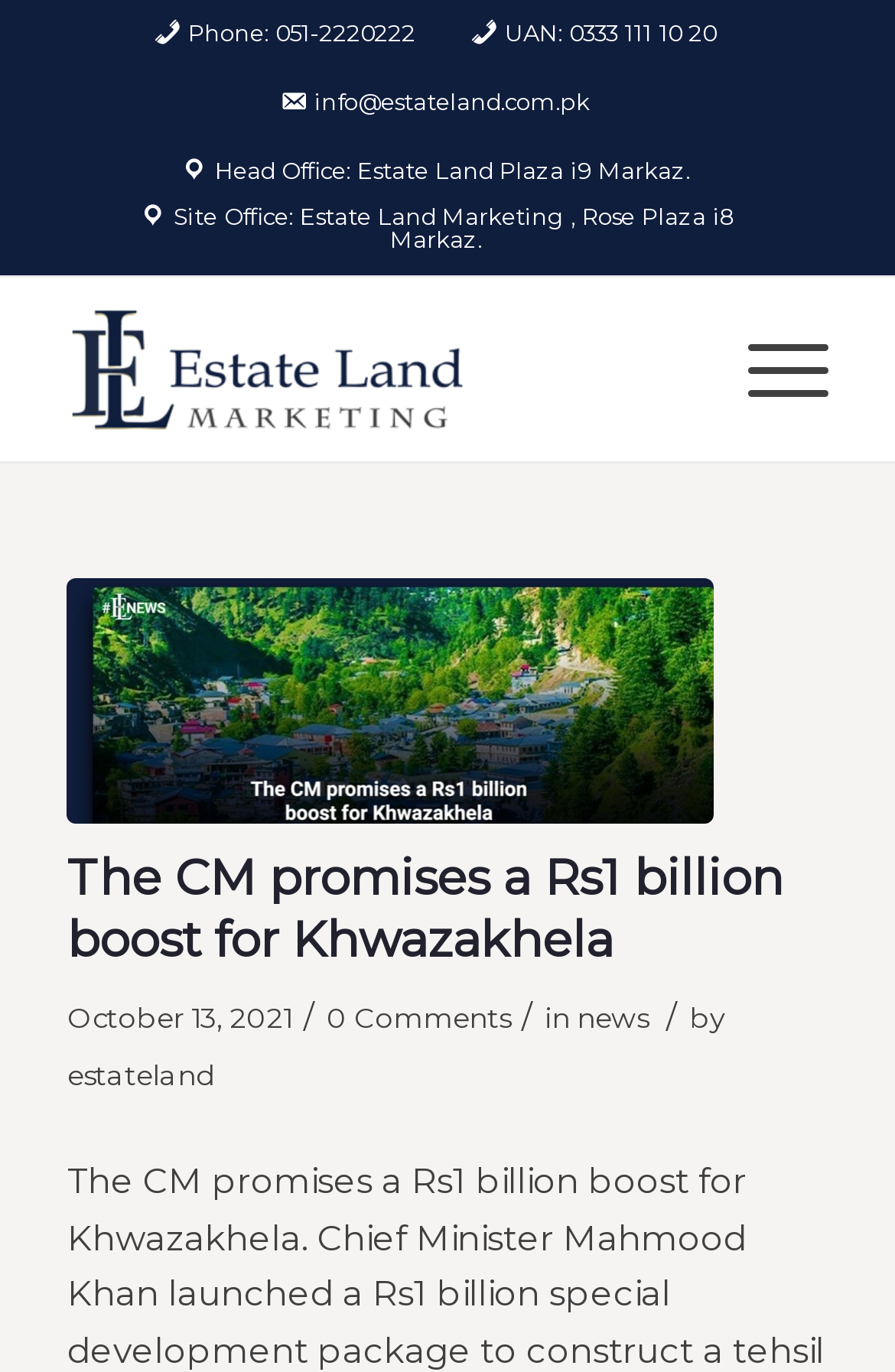Locate the bounding box coordinates of the clickable part needed for the task: "View comments".

[0.365, 0.728, 0.57, 0.753]